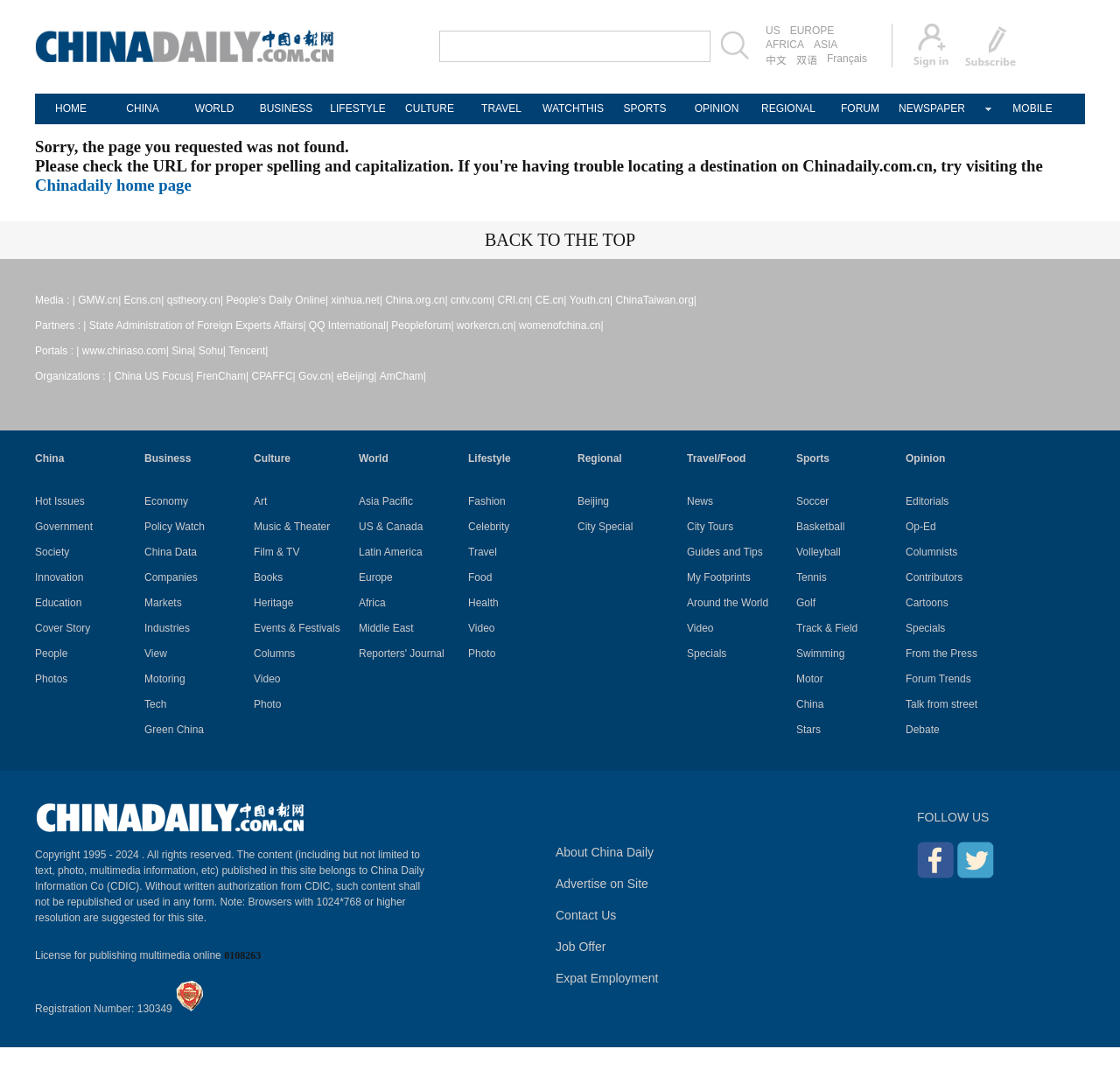What type of content is available on the webpage?
Provide an in-depth answer to the question, covering all aspects.

I determined the type of content available on the webpage by looking at the links and headings on the page, which suggest that the page provides news and information on various topics, including China, business, lifestyle, culture, and sports.